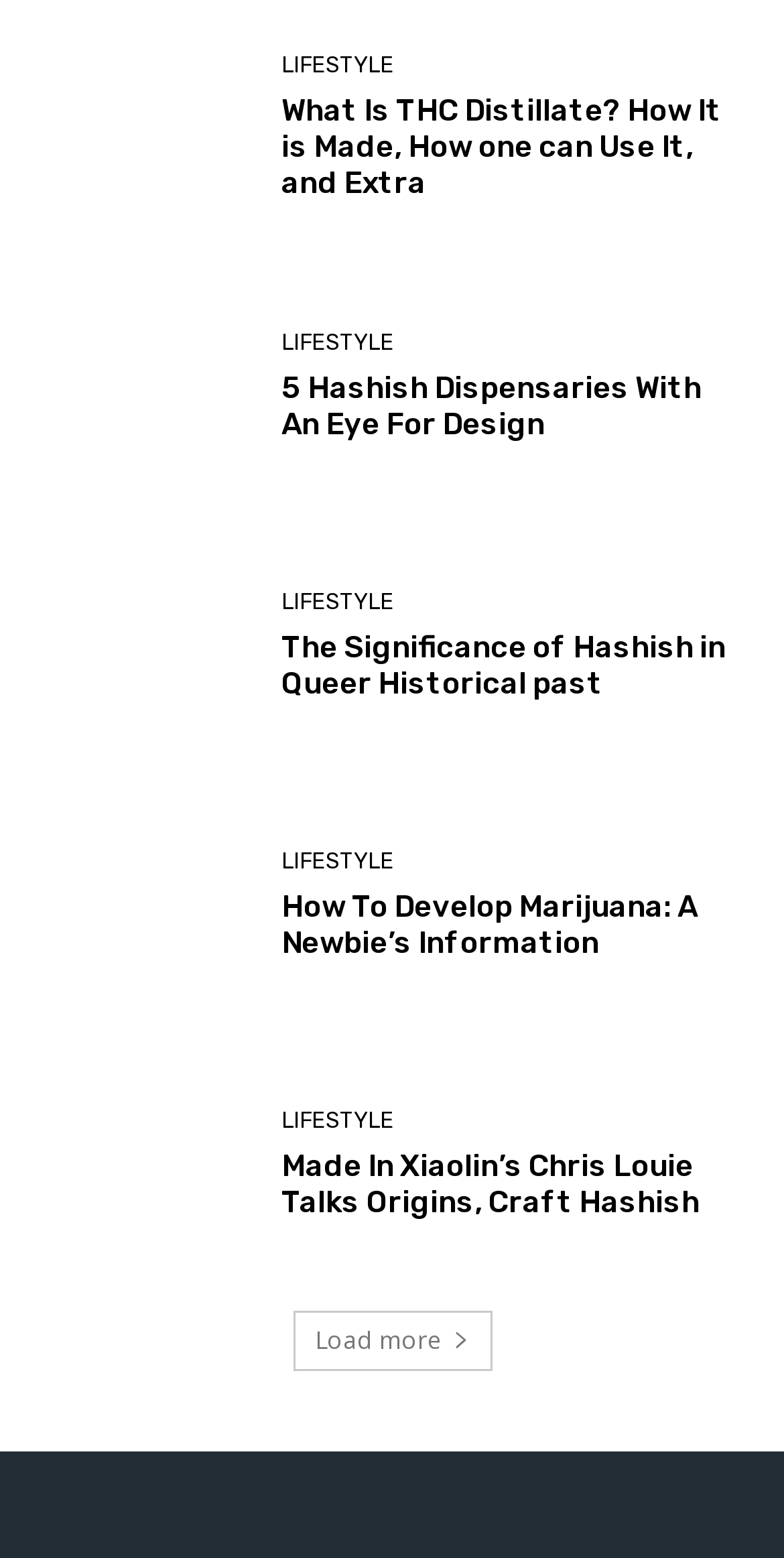Can you find the bounding box coordinates for the element that needs to be clicked to execute this instruction: "Browse lifestyle articles"? The coordinates should be given as four float numbers between 0 and 1, i.e., [left, top, right, bottom].

[0.359, 0.035, 0.503, 0.049]